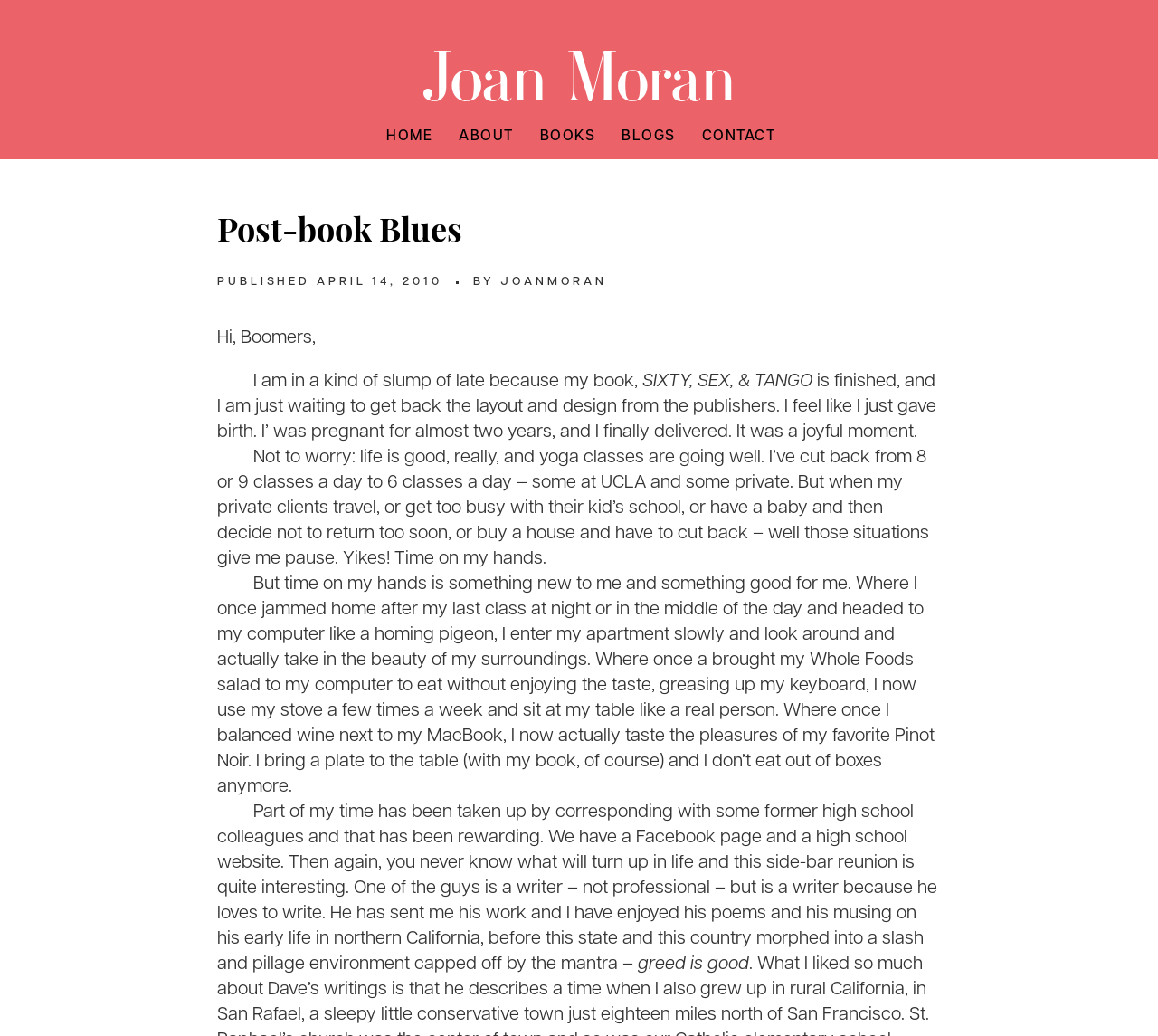Identify the bounding box coordinates for the UI element described as follows: By JoanMoran. Use the format (top-left x, top-left y, bottom-right x, bottom-right y) and ensure all values are floating point numbers between 0 and 1.

[0.408, 0.265, 0.524, 0.281]